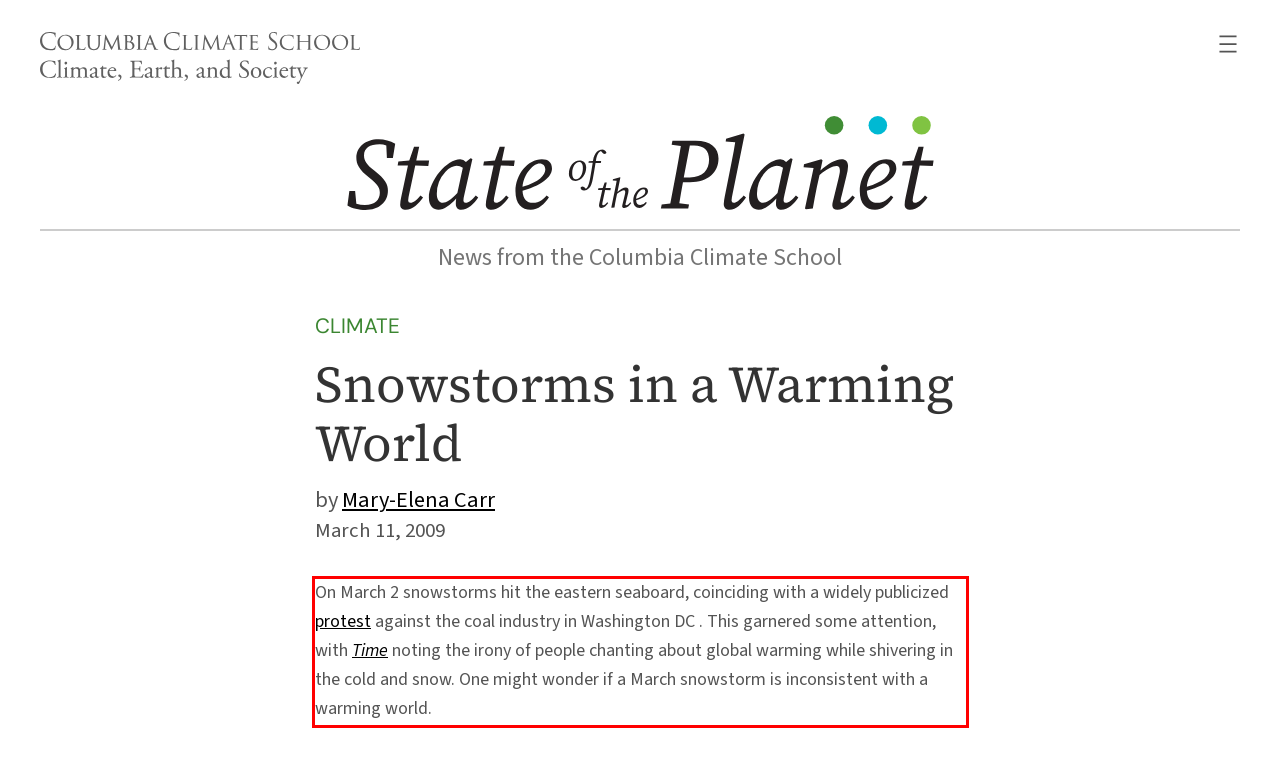You are provided with a screenshot of a webpage that includes a UI element enclosed in a red rectangle. Extract the text content inside this red rectangle.

On March 2 snowstorms hit the eastern seaboard, coinciding with a widely publicized protest against the coal industry in Washington DC . This garnered some attention, with Time noting the irony of people chanting about global warming while shivering in the cold and snow. One might wonder if a March snowstorm is inconsistent with a warming world.